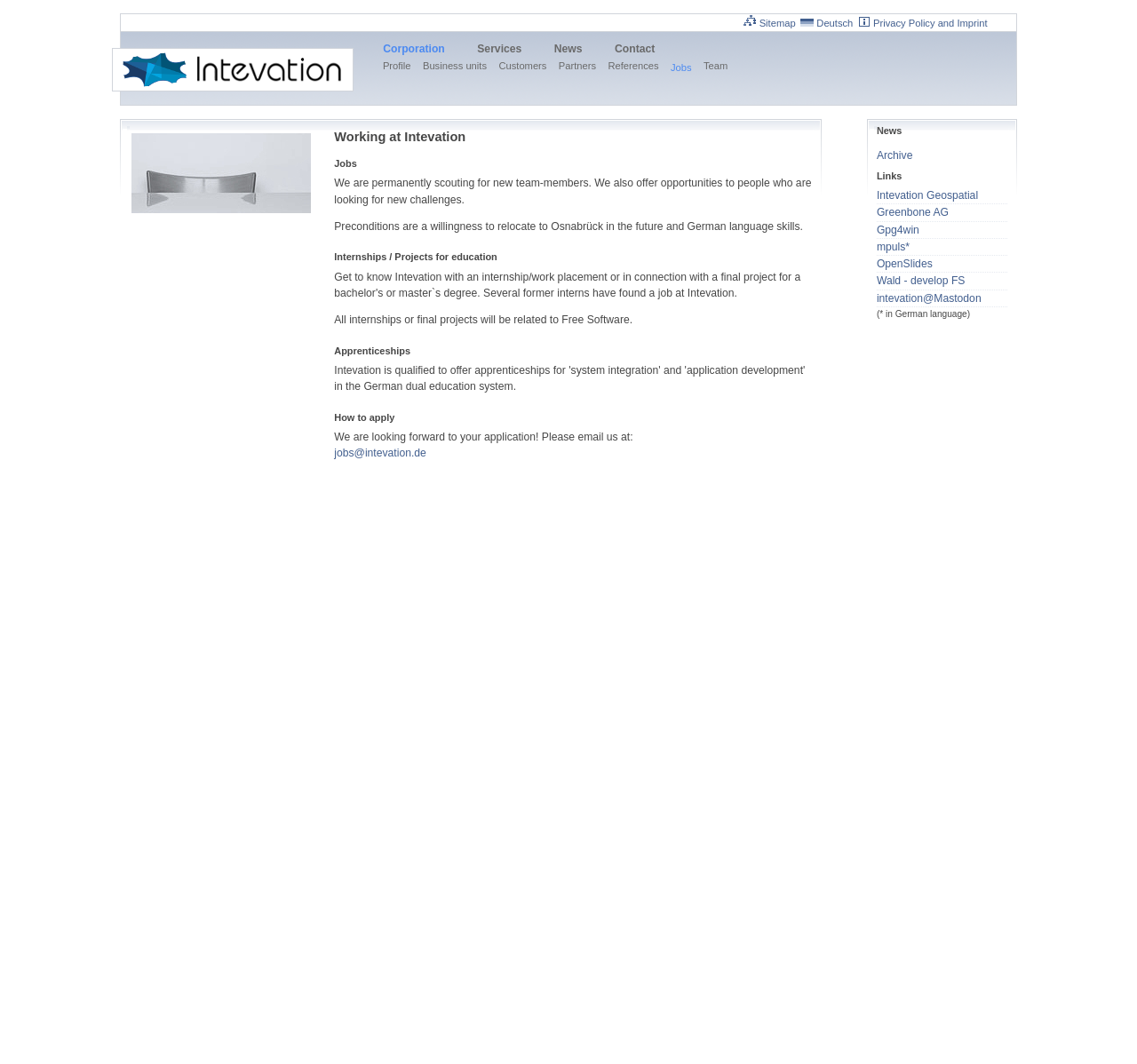Please identify and generate the text content of the webpage's main heading.

Working at Intevation